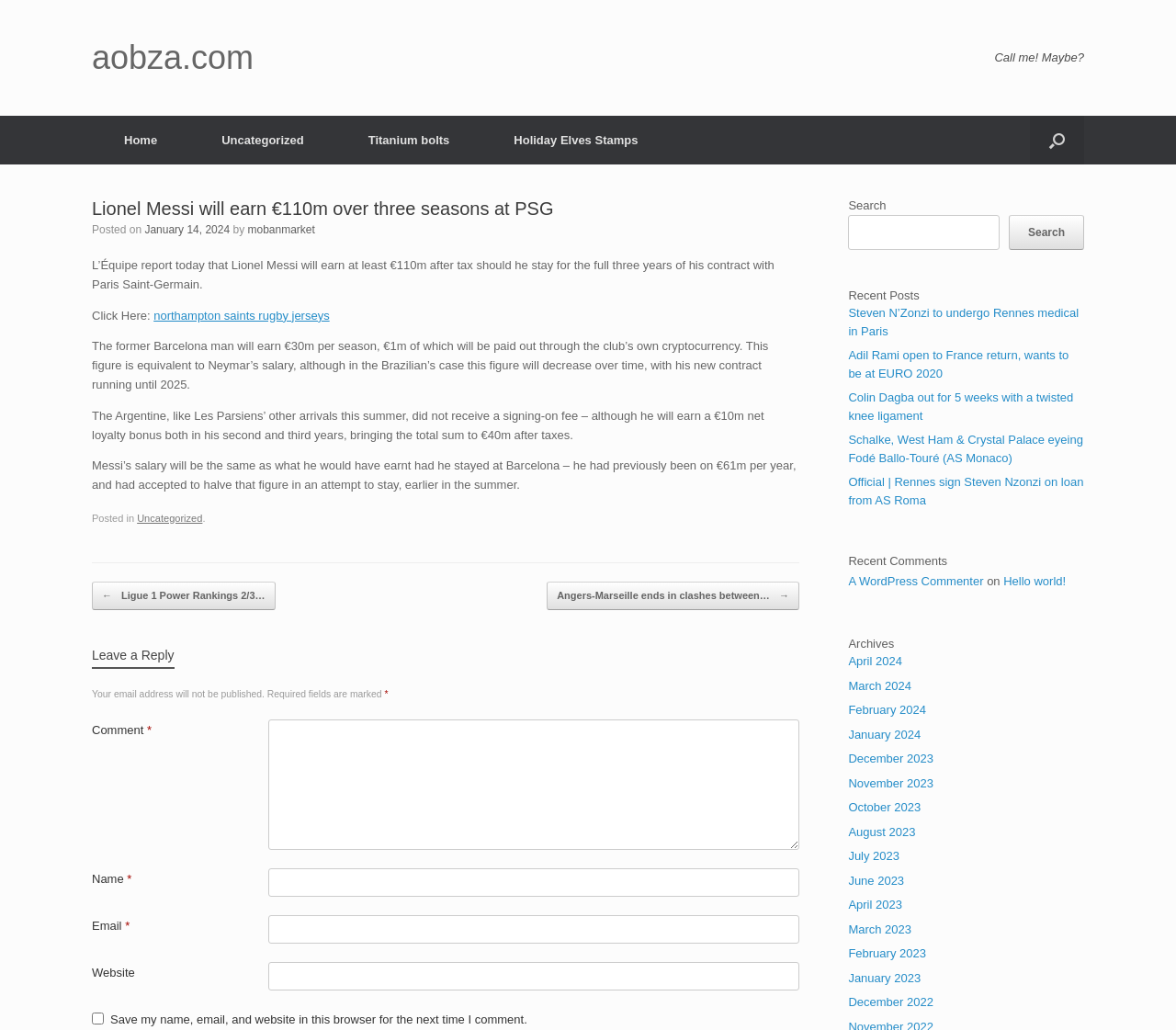Please predict the bounding box coordinates of the element's region where a click is necessary to complete the following instruction: "Read the recent post 'Steven N’Zonzi to undergo Rennes medical in Paris'". The coordinates should be represented by four float numbers between 0 and 1, i.e., [left, top, right, bottom].

[0.721, 0.297, 0.917, 0.328]